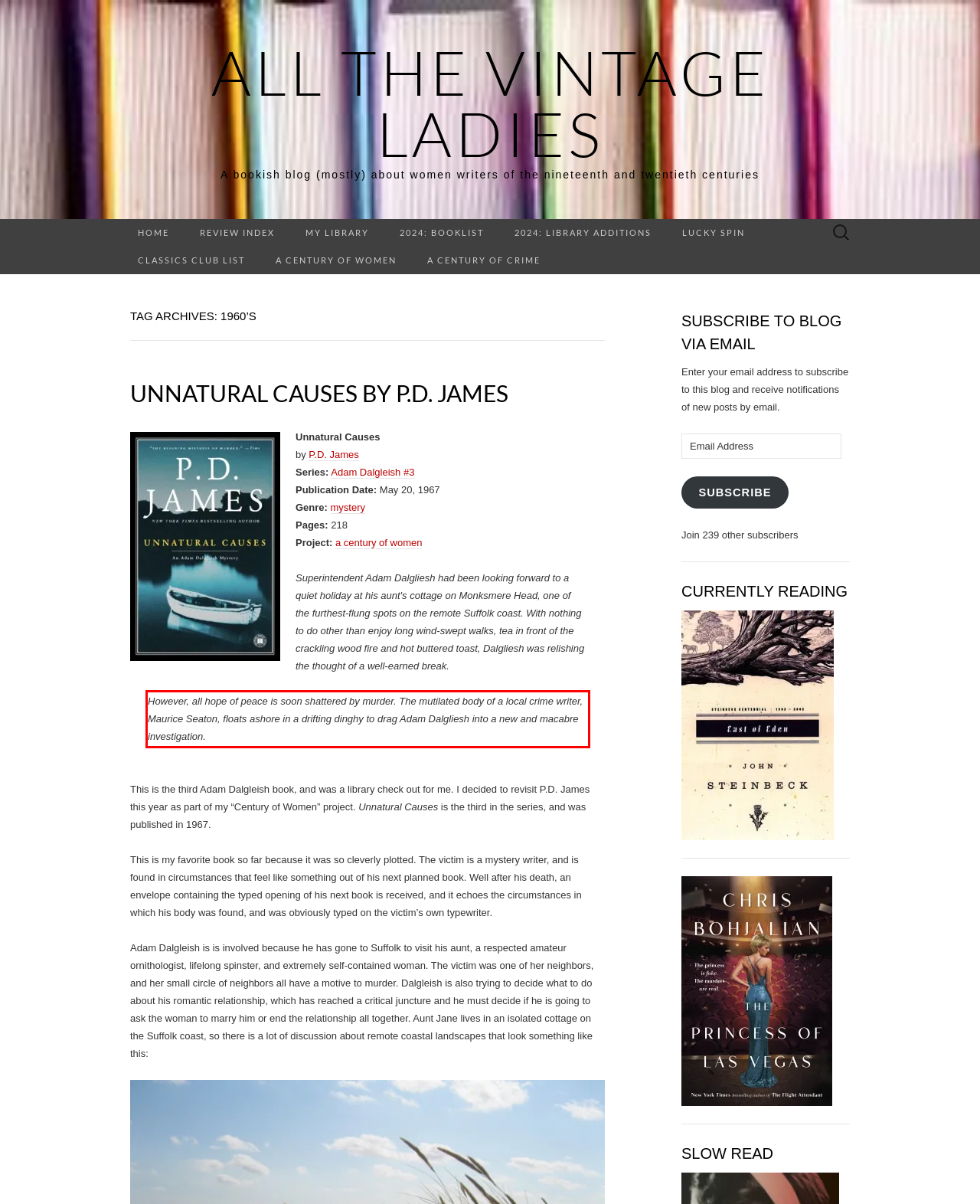Given a webpage screenshot, identify the text inside the red bounding box using OCR and extract it.

However, all hope of peace is soon shattered by murder. The mutilated body of a local crime writer, Maurice Seaton, floats ashore in a drifting dinghy to drag Adam Dalgliesh into a new and macabre investigation.